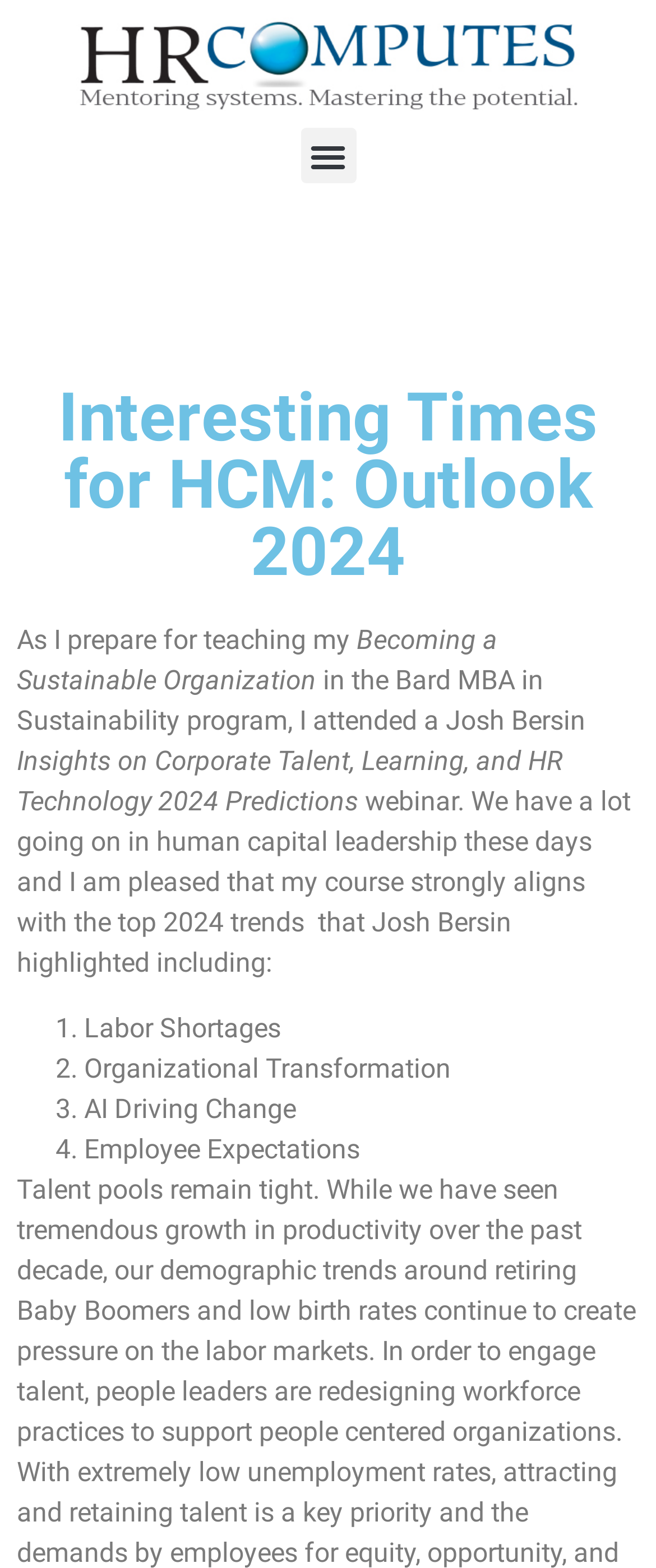What are the top 2024 trends highlighted by Josh Bersin?
Please give a detailed answer to the question using the information shown in the image.

According to the webpage content, Josh Bersin highlighted four top 2024 trends, which are Labor Shortages, Organizational Transformation, AI Driving Change, and Employee Expectations.